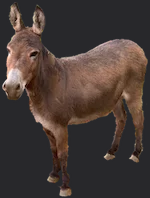What is the nature of the minidonkey?
Offer a detailed and exhaustive answer to the question.

The caption states that minidonkeys are known for their 'friendly demeanor' and are 'popular among both children and adults' due to their 'sociable nature', indicating that they are friendly and sociable creatures.